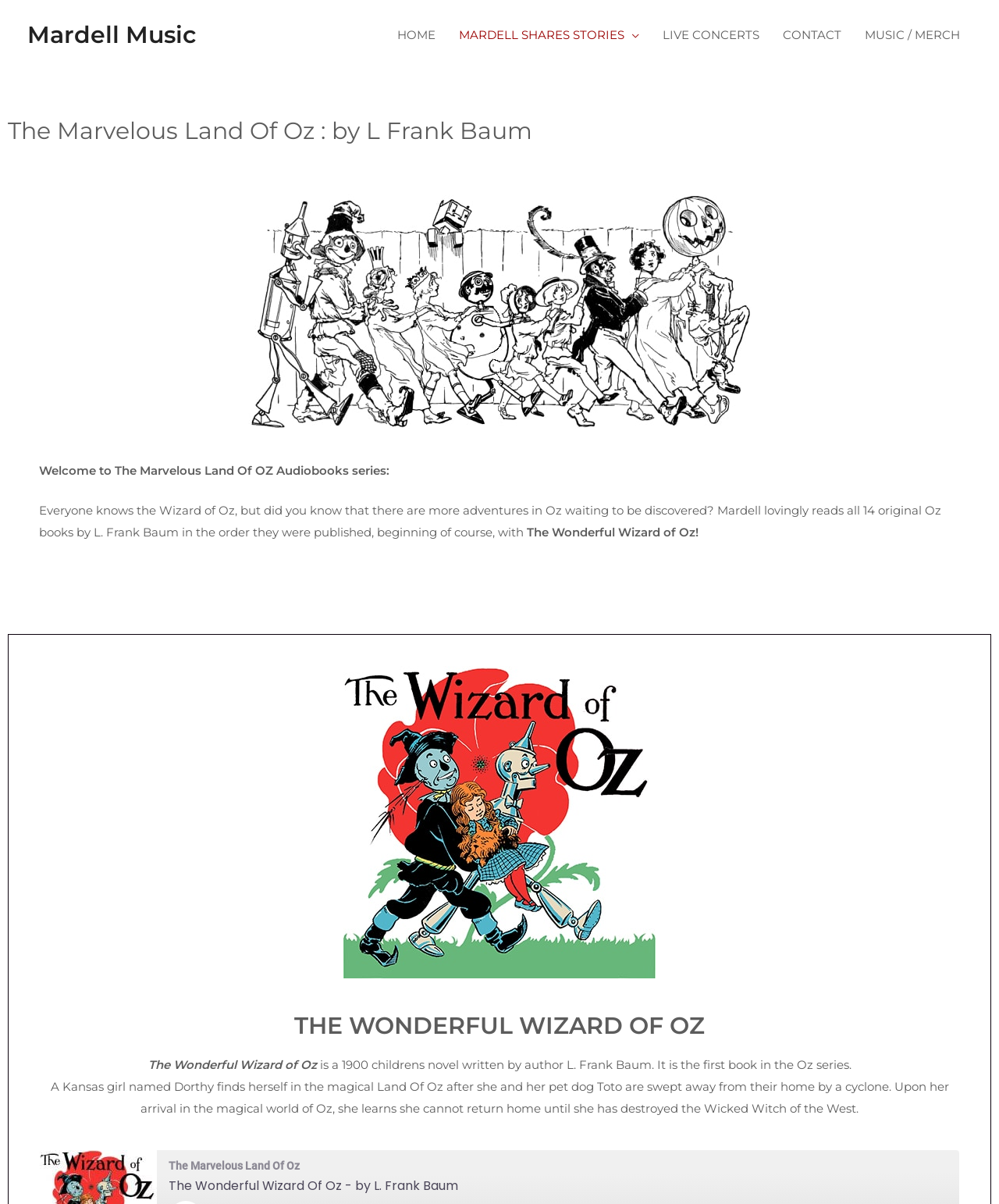What is the principal heading displayed on the webpage?

The Marvelous Land Of Oz : by L Frank Baum